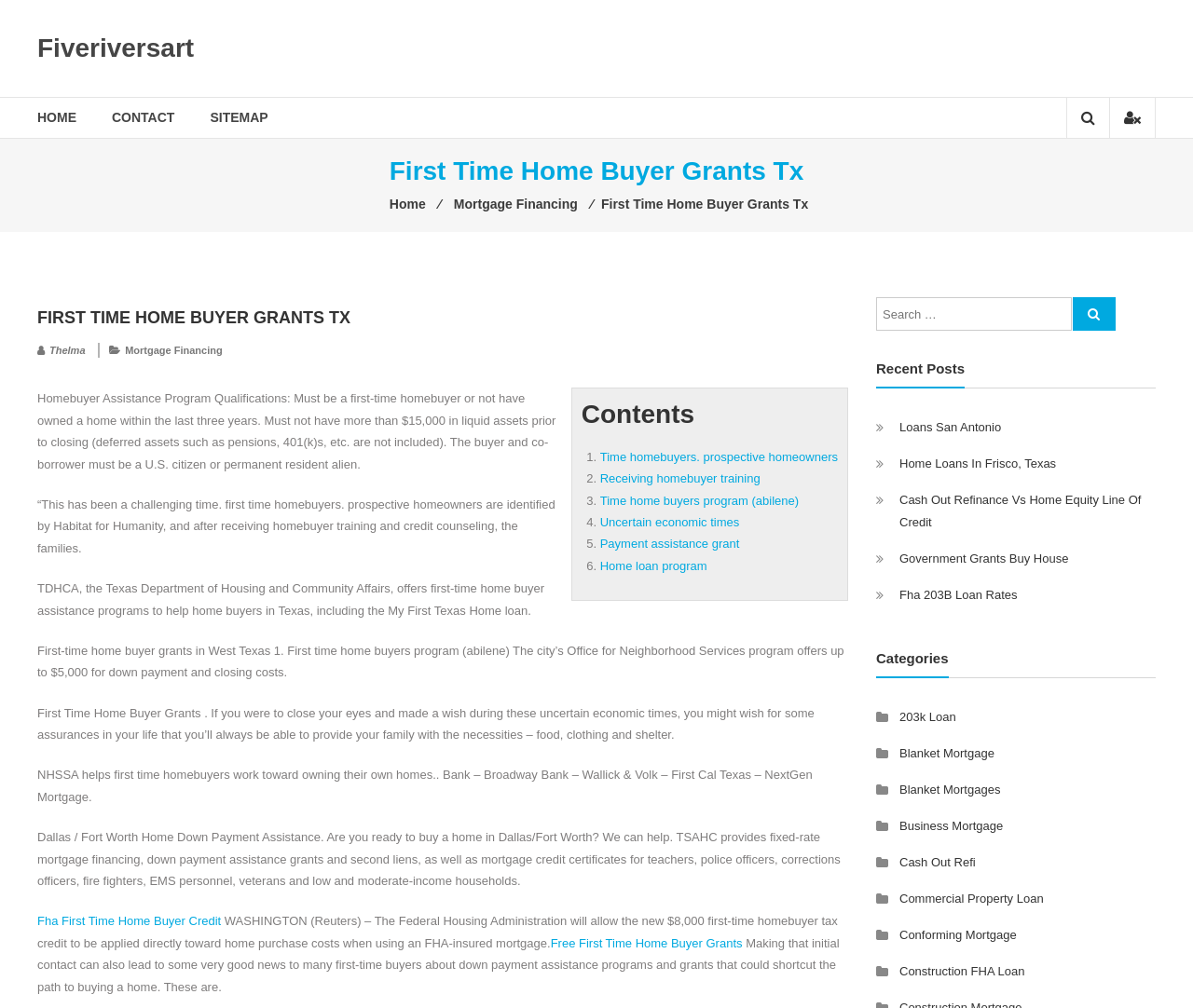Generate a thorough caption detailing the webpage content.

This webpage appears to be a resource for first-time homebuyers, providing information on grants, loan programs, and assistance for purchasing a home. At the top of the page, there is a heading "Fiveriversart" and a navigation menu with links to "HOME", "CONTACT", and "SITEMAP". 

Below the navigation menu, there is a prominent heading "First Time Home Buyer Grants Tx" followed by a subheading "Home / Mortgage Financing / First Time Home Buyer Grants Tx". 

The main content of the page is divided into sections. The first section lists six points, each with a number and a brief description, including "Time homebuyers. prospective homeowners", "Receiving homebuyer training", and "Payment assistance grant". 

Following this list, there is a section with detailed information about the Homebuyer Assistance Program, including qualifications and requirements. This is followed by several paragraphs of text discussing various aspects of first-time homebuying, including the challenges of uncertain economic times and the importance of down payment assistance.

The page also features a search bar at the top right corner, allowing users to search for specific topics. Additionally, there are sections for "Recent Posts" and "Categories", which provide links to related articles and topics, such as "Loans San Antonio" and "Cash Out Refinance Vs Home Equity Line Of Credit".